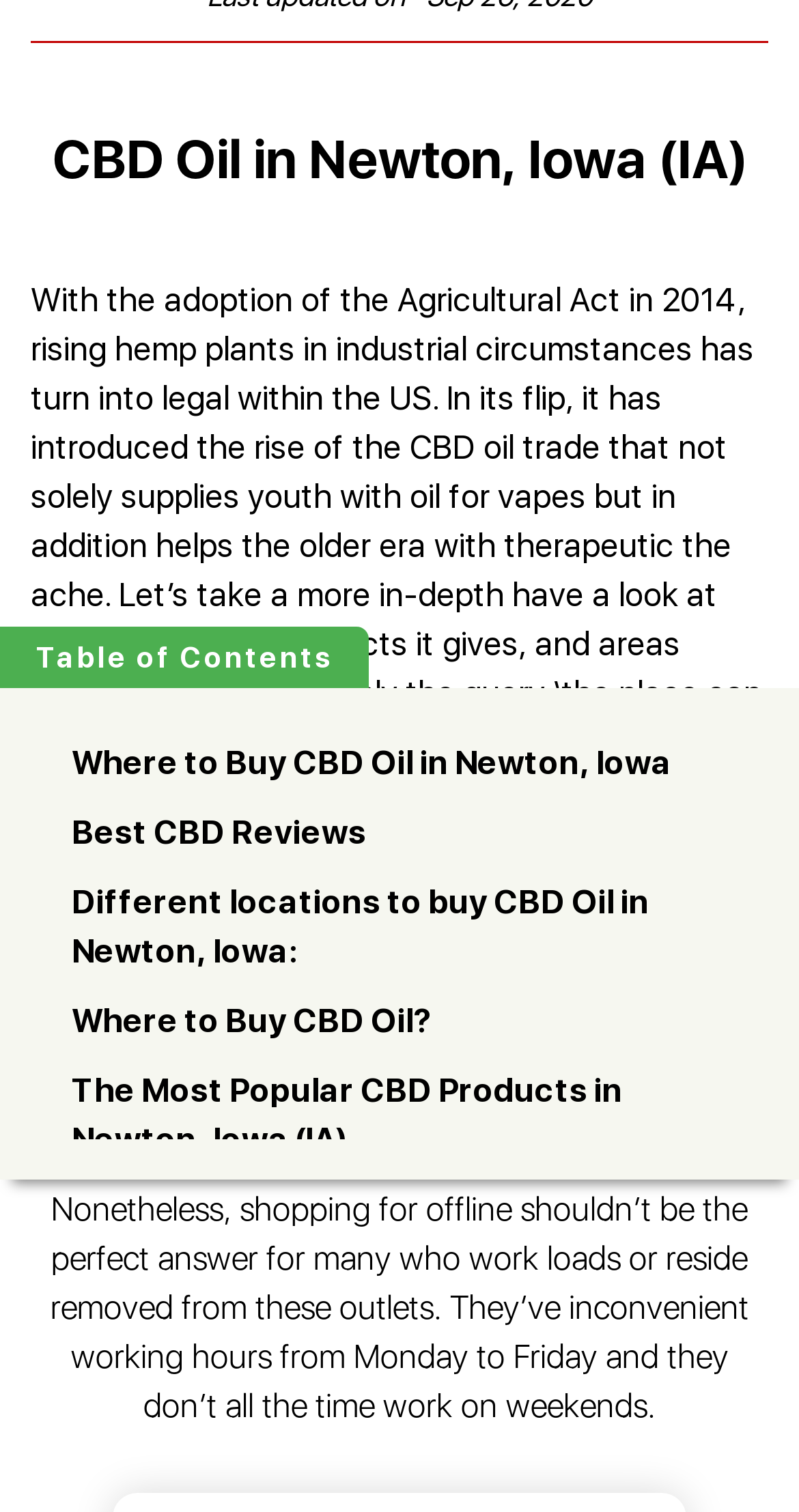Given the description of the UI element: "cbdMD", predict the bounding box coordinates in the form of [left, top, right, bottom], with each value being a float between 0 and 1.

[0.038, 0.154, 1.0, 0.184]